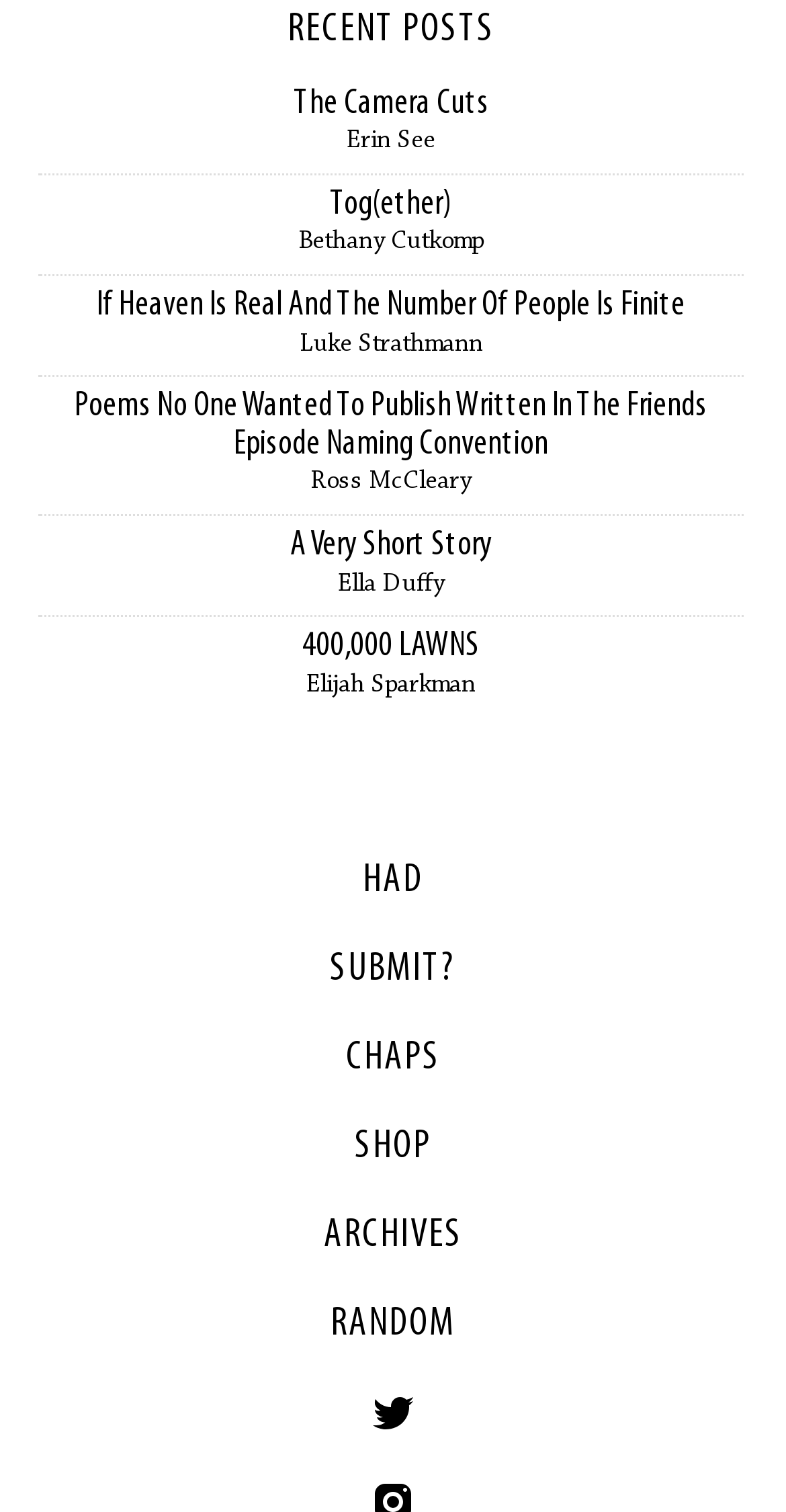How many links are in the top half of the webpage?
Respond with a short answer, either a single word or a phrase, based on the image.

6